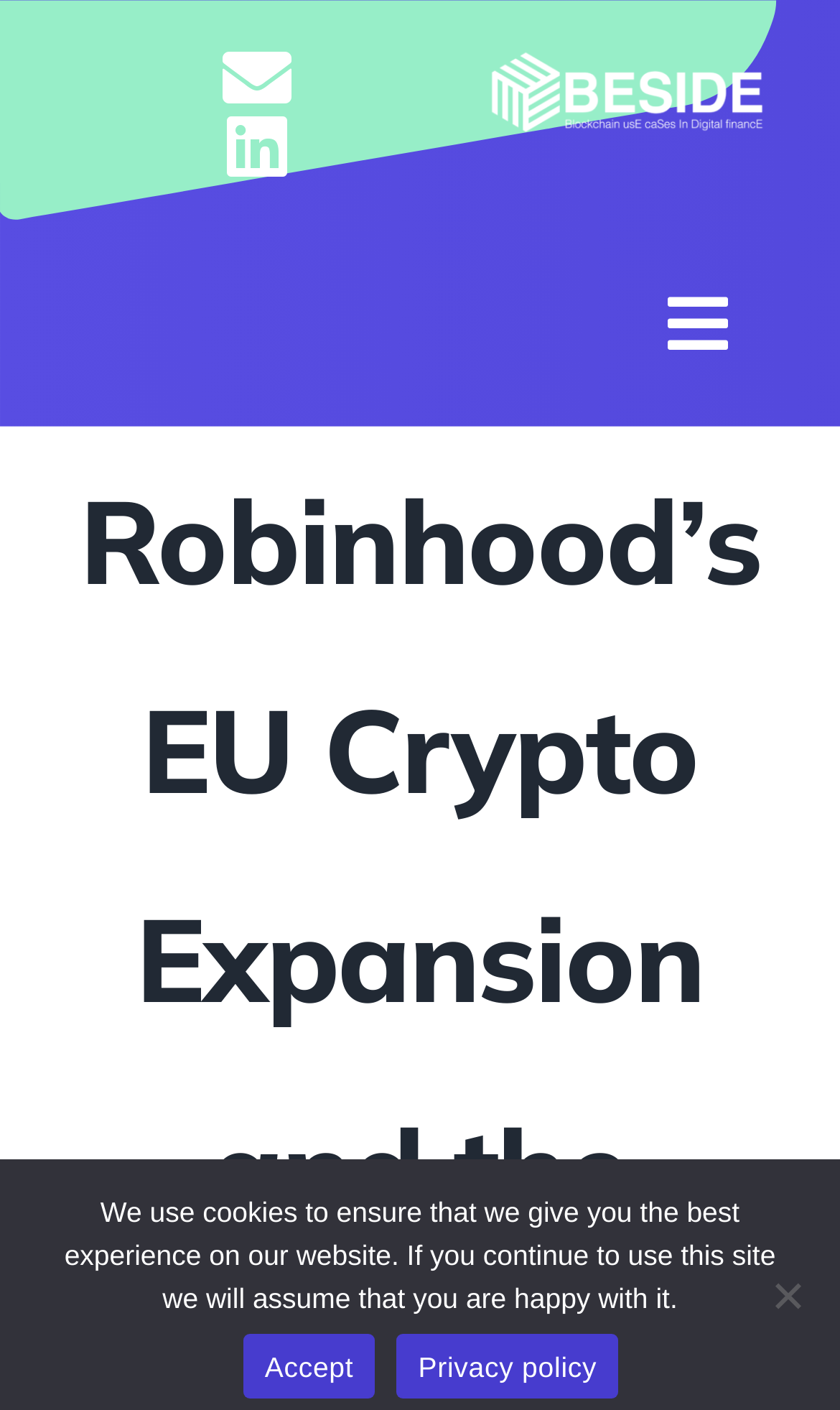Locate the coordinates of the bounding box for the clickable region that fulfills this instruction: "Visit the LinkedIn page".

[0.27, 0.079, 0.342, 0.128]